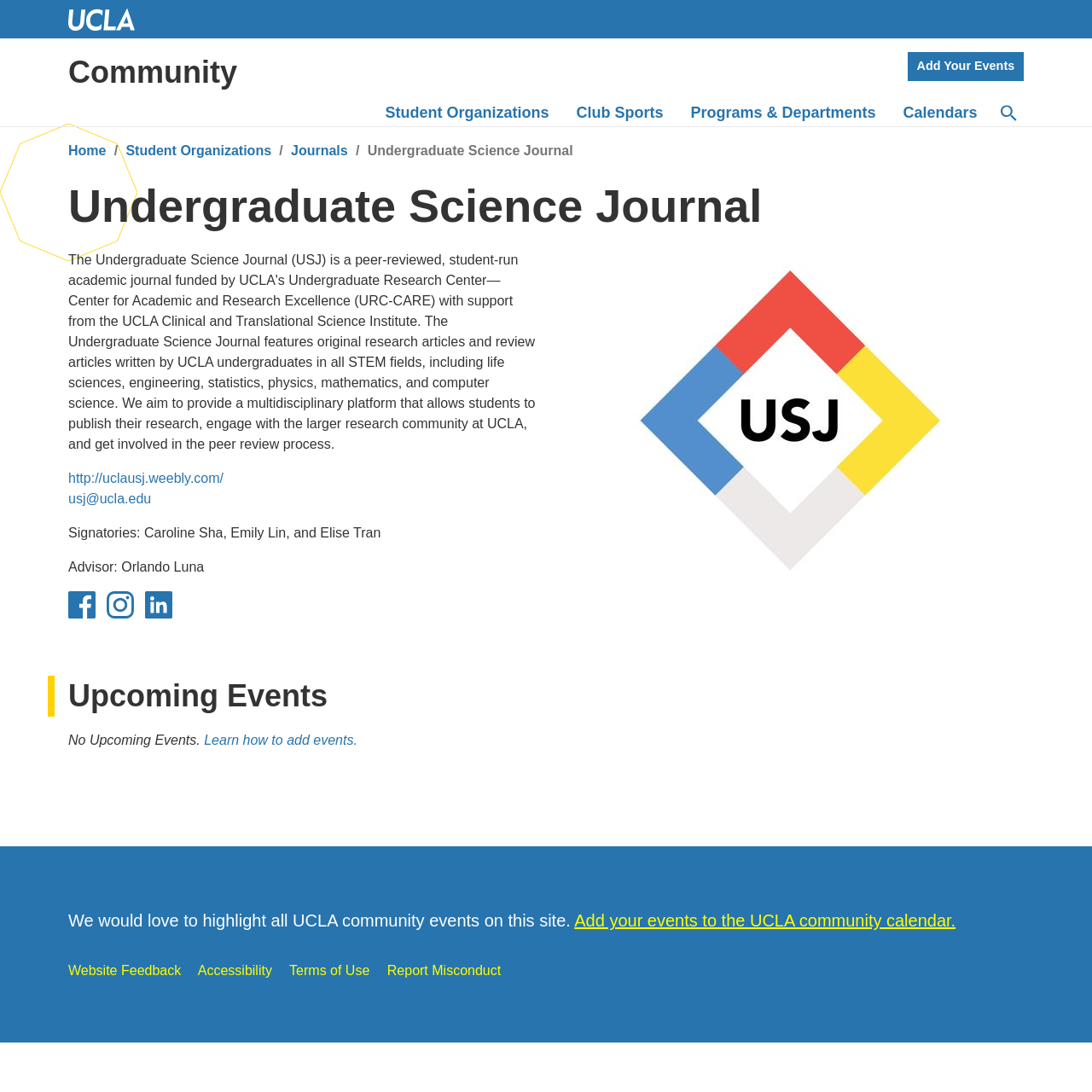Find the bounding box coordinates of the area to click in order to follow the instruction: "Check the 'Undergraduate Science Journal' Facebook page".

[0.062, 0.542, 0.088, 0.582]